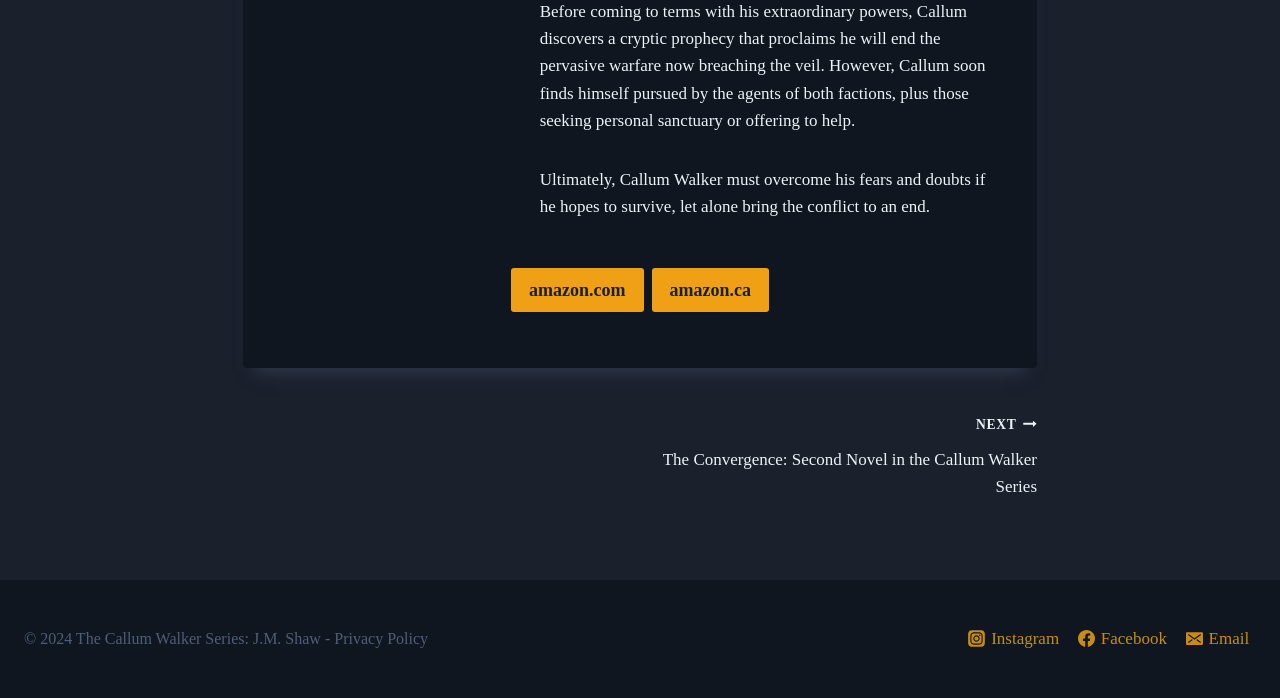Where can I buy the book?
Please provide a single word or phrase answer based on the image.

Amazon